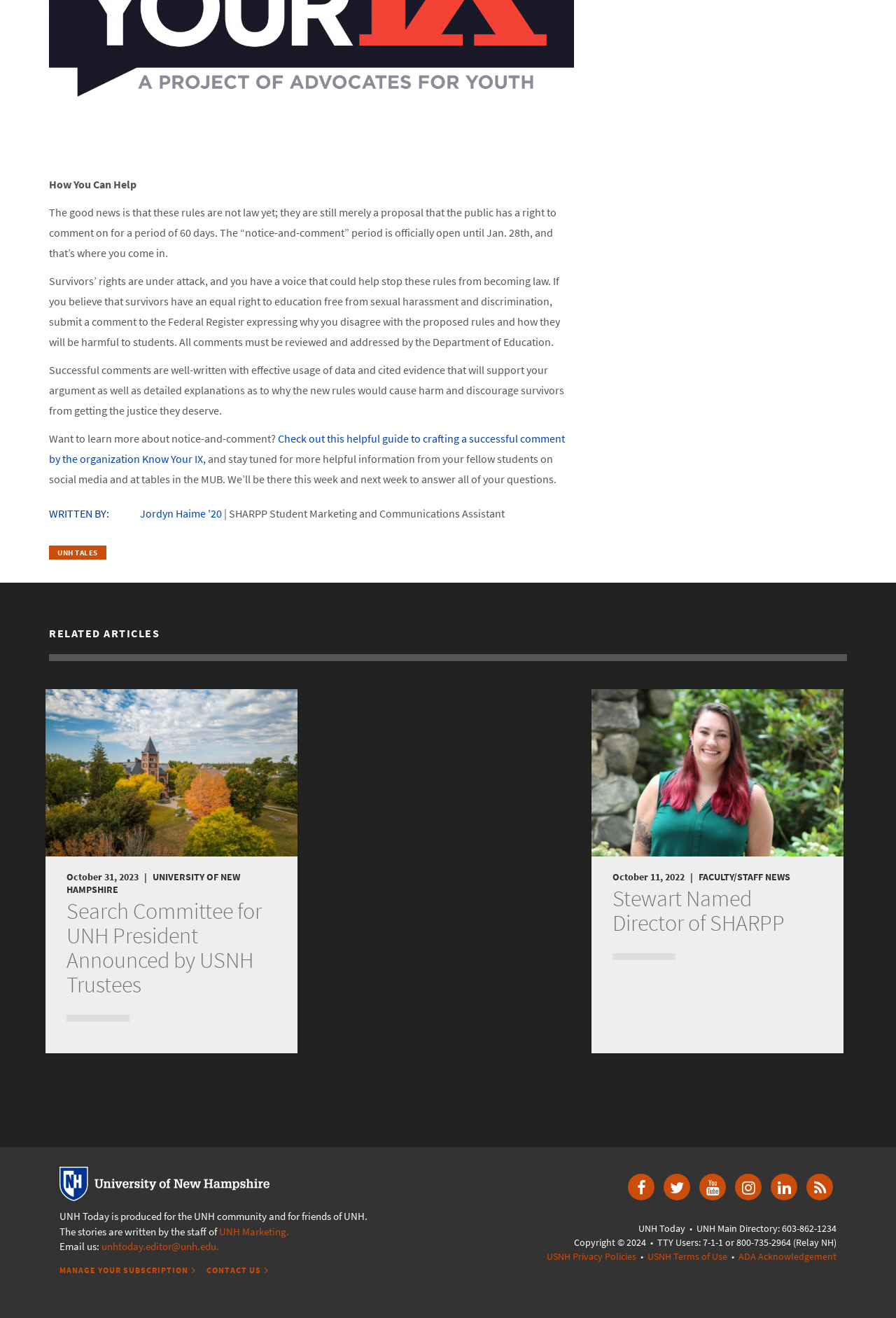How many related articles are listed?
Refer to the screenshot and answer in one word or phrase.

Three